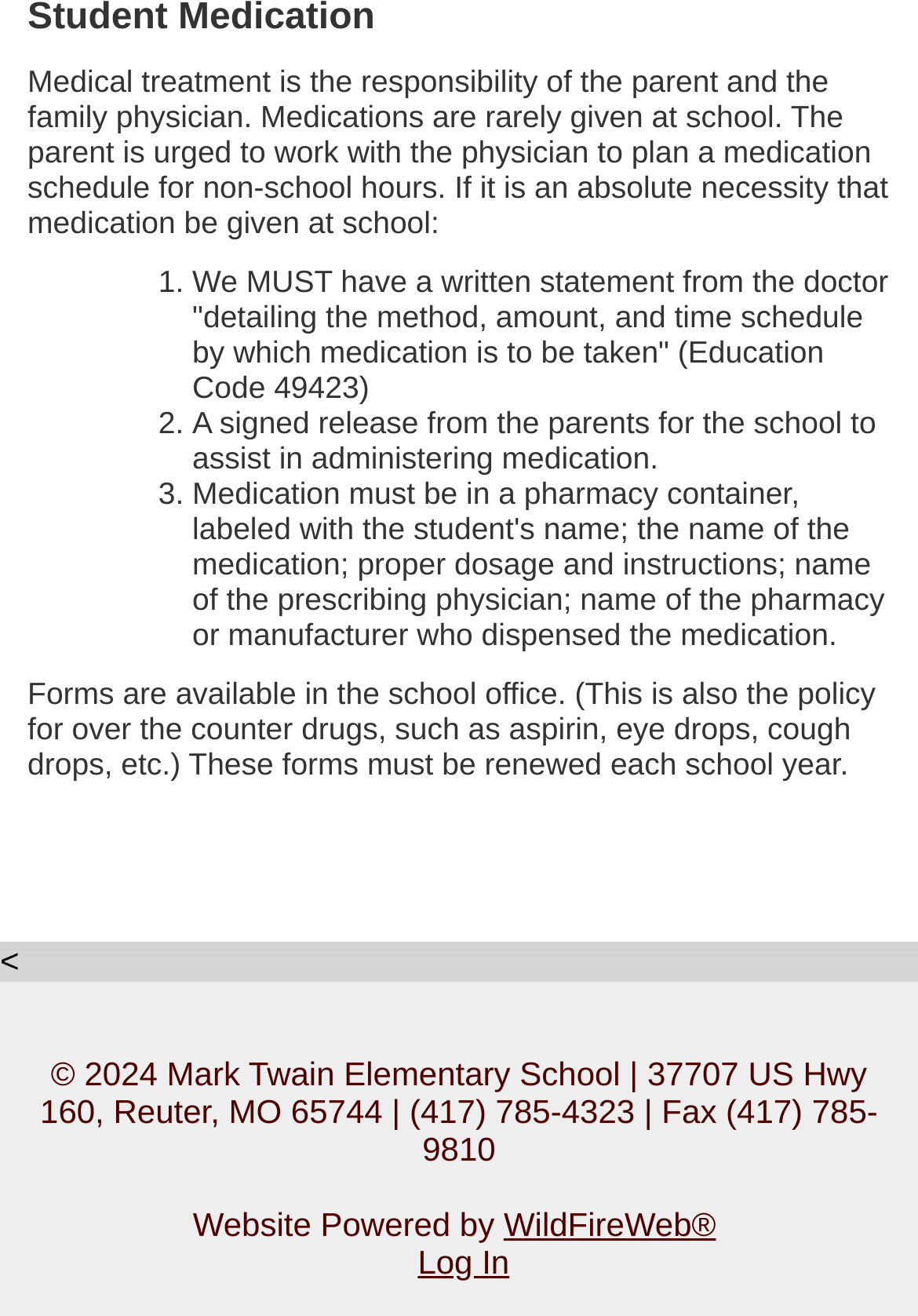Please find the bounding box for the UI element described by: "WildFireWeb®".

[0.549, 0.915, 0.78, 0.944]